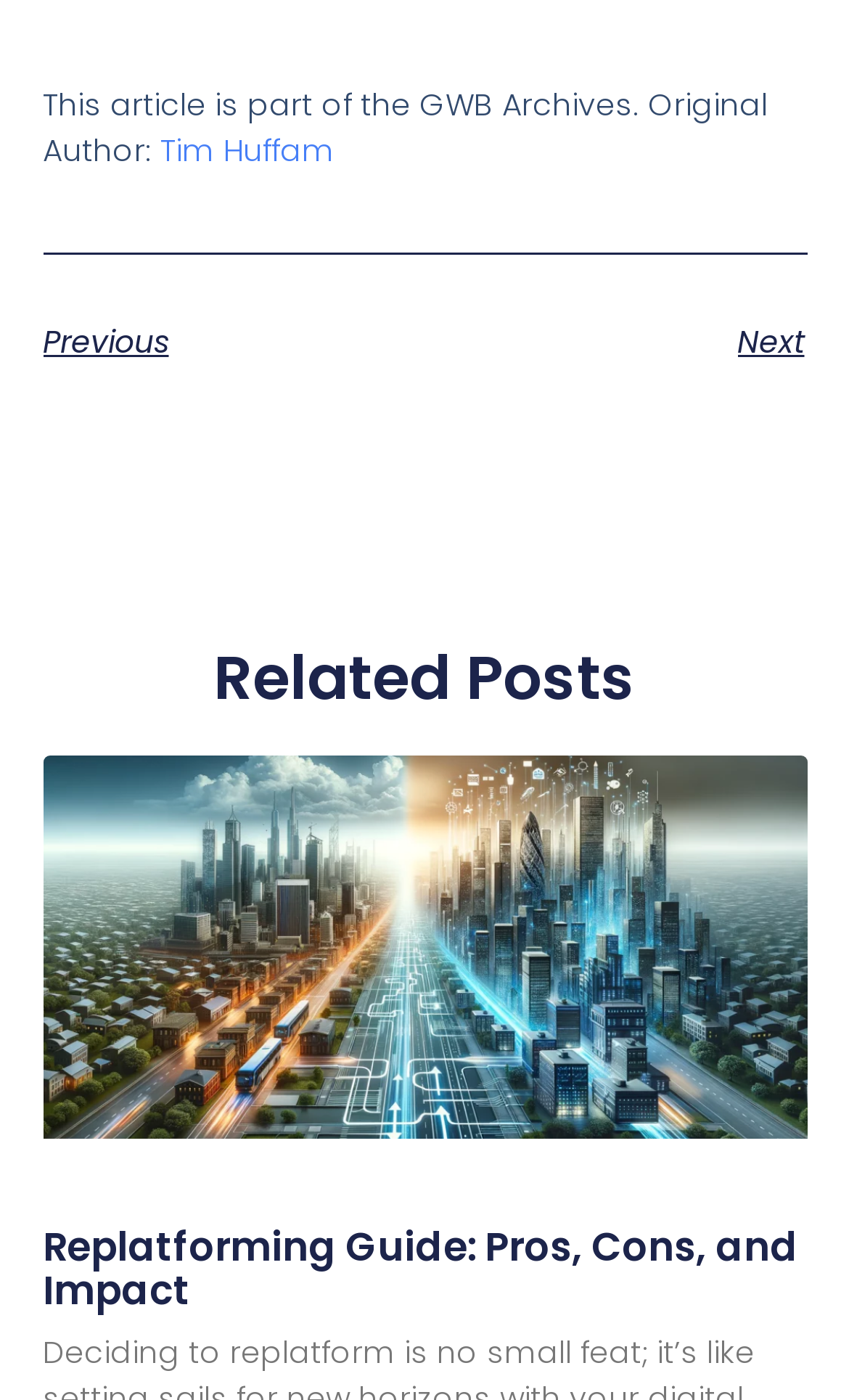What is the category of the article based on the 'GWB Archives' mention?
Using the information presented in the image, please offer a detailed response to the question.

The article is part of the GWB Archives, which suggests that it belongs to a category or collection of articles related to GWB.